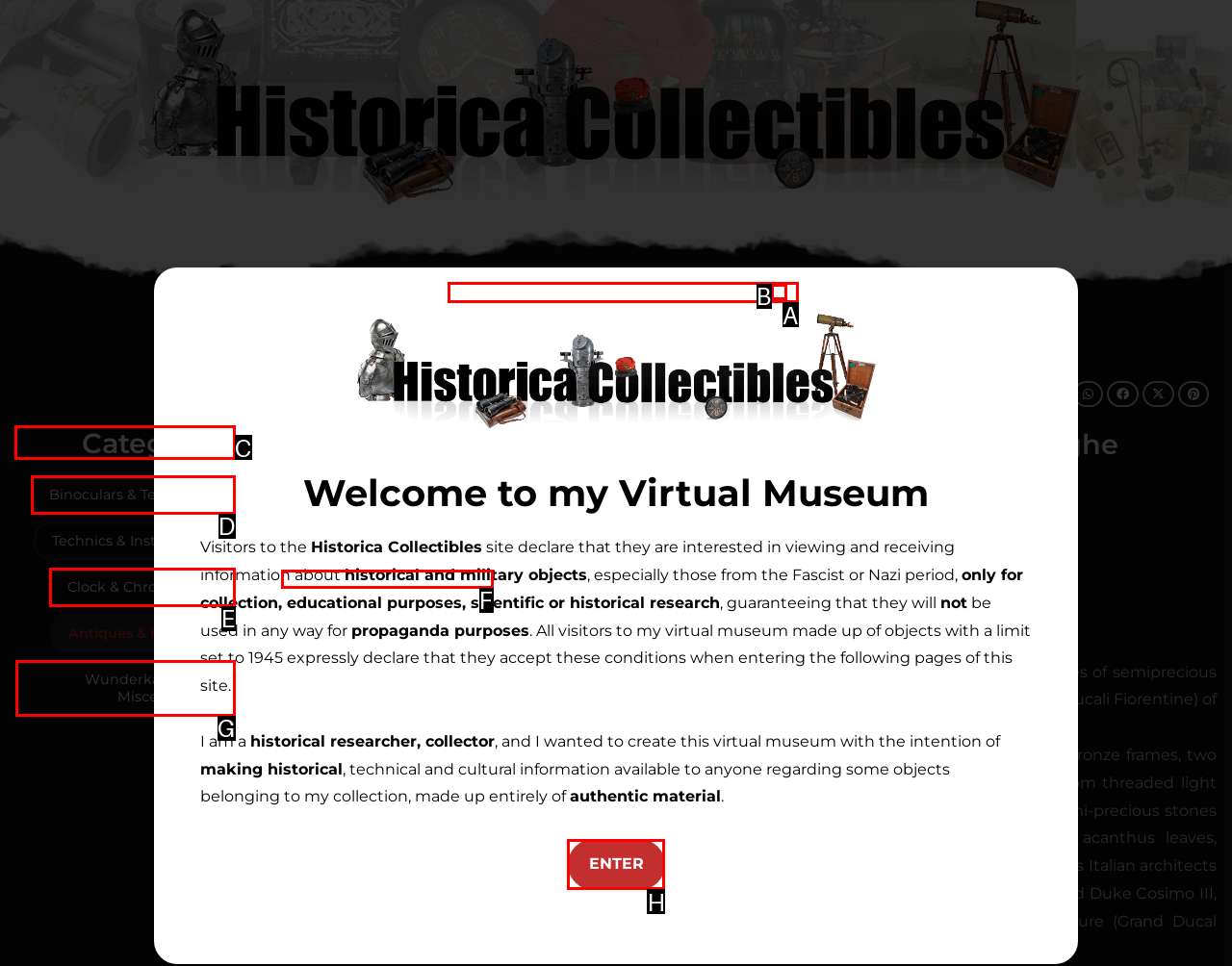Identify the correct letter of the UI element to click for this task: Browse categories
Respond with the letter from the listed options.

C